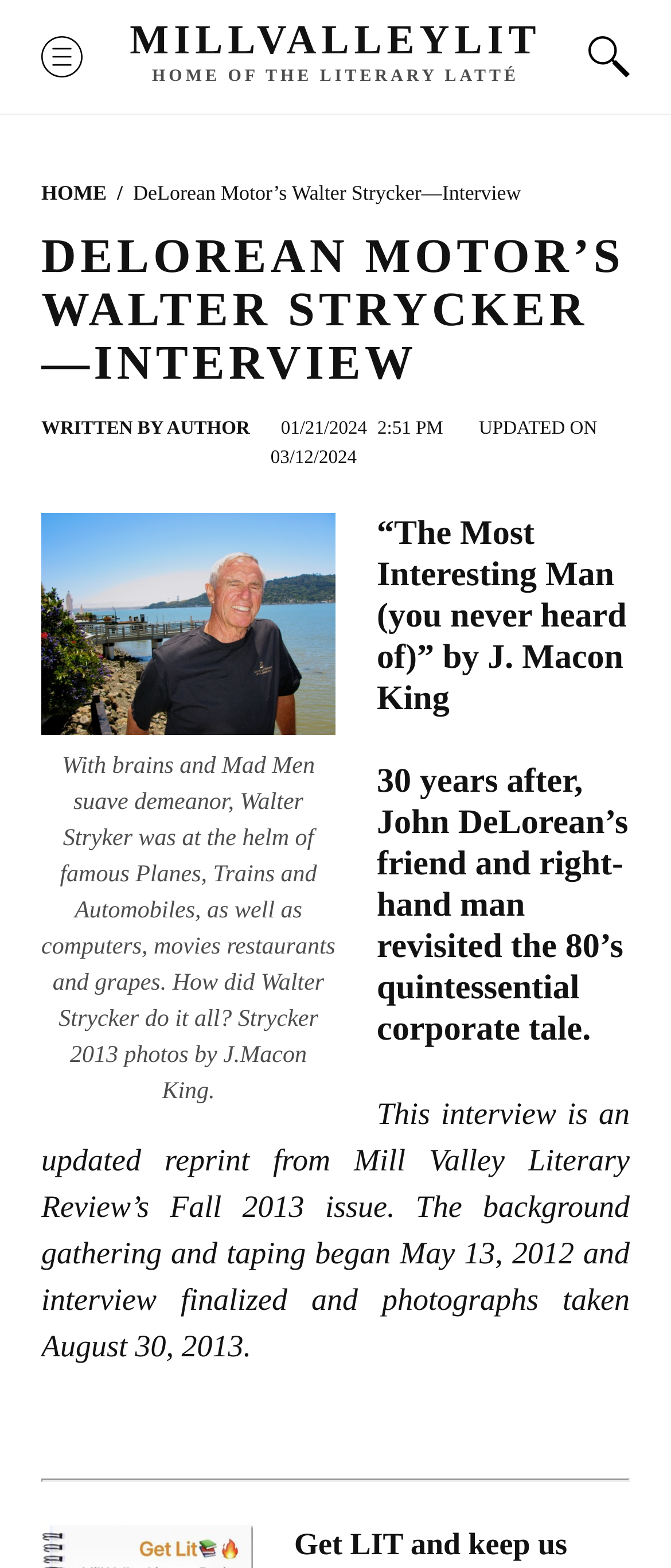What is the occupation of the person in the photograph?
Kindly offer a comprehensive and detailed response to the question.

I inferred this from the text '30 years after, John DeLorean’s friend and right-hand man revisited the 80’s quintessential corporate tale.' which suggests that the person being interviewed was the right-hand man of John DeLorean.